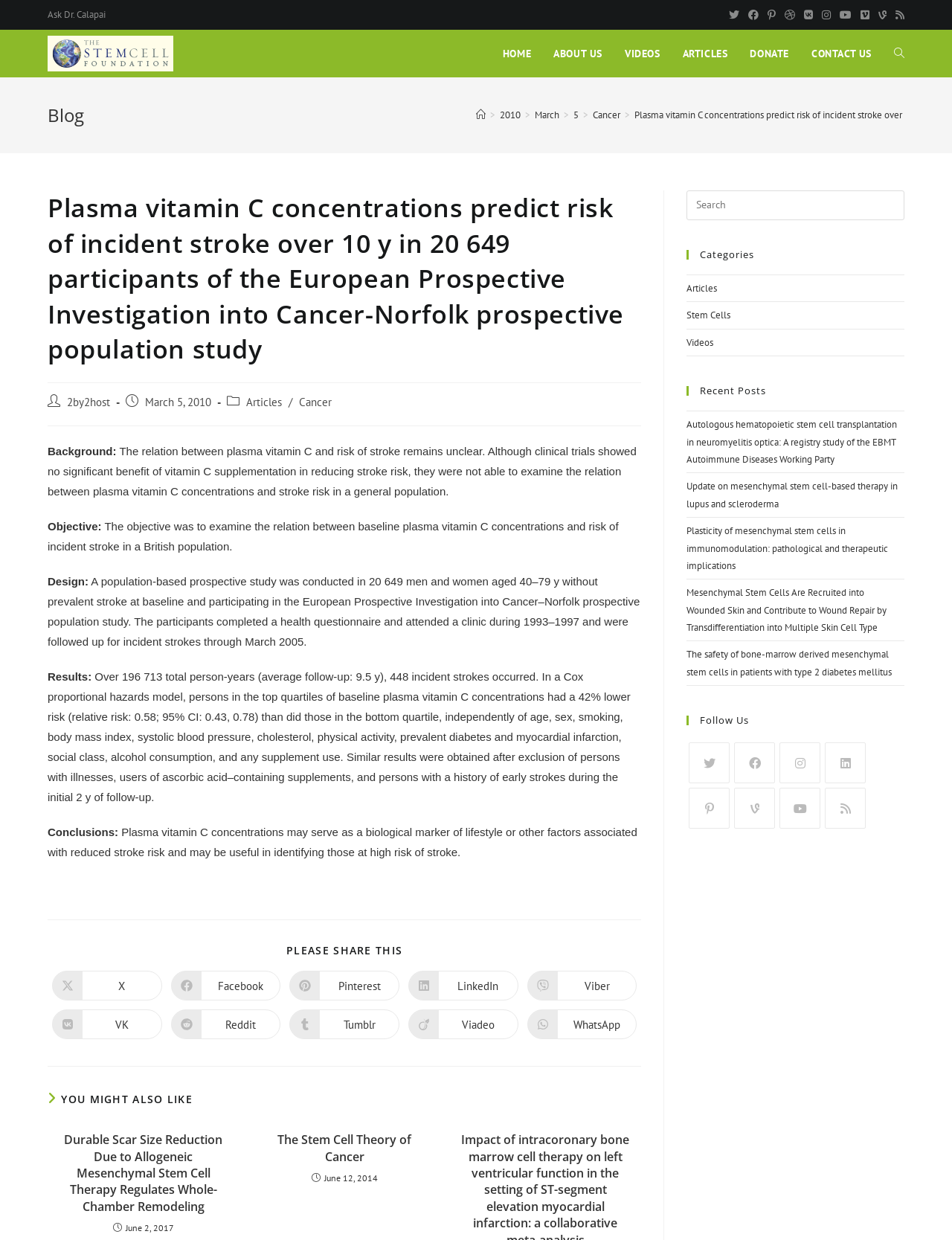How many social links are available?
Please provide a single word or phrase answer based on the image.

11